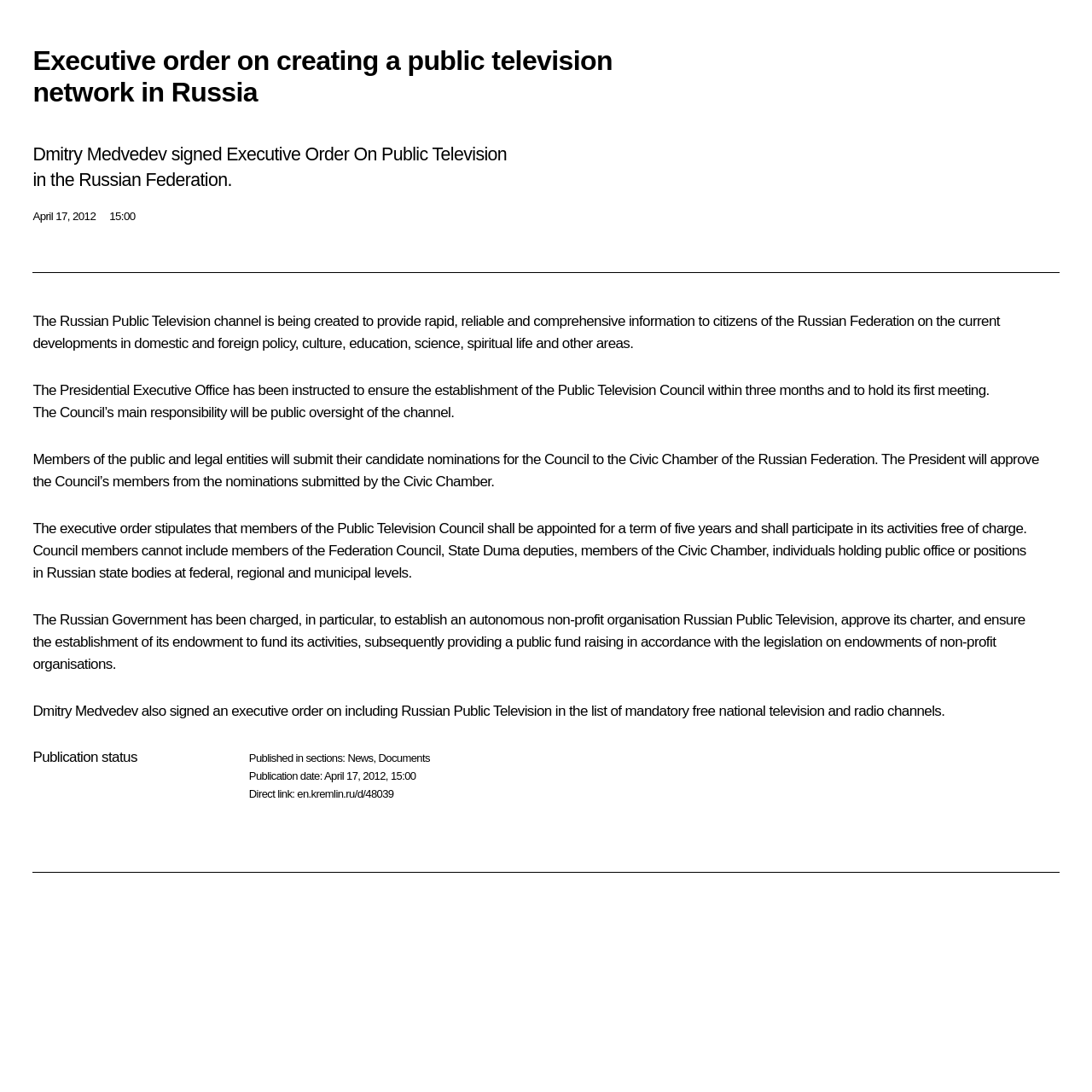Please examine the image and answer the question with a detailed explanation:
What is the term of appointment for the Public Television Council members?

The webpage content states that the members of the Public Television Council shall be appointed for a term of five years and shall participate in its activities free of charge.